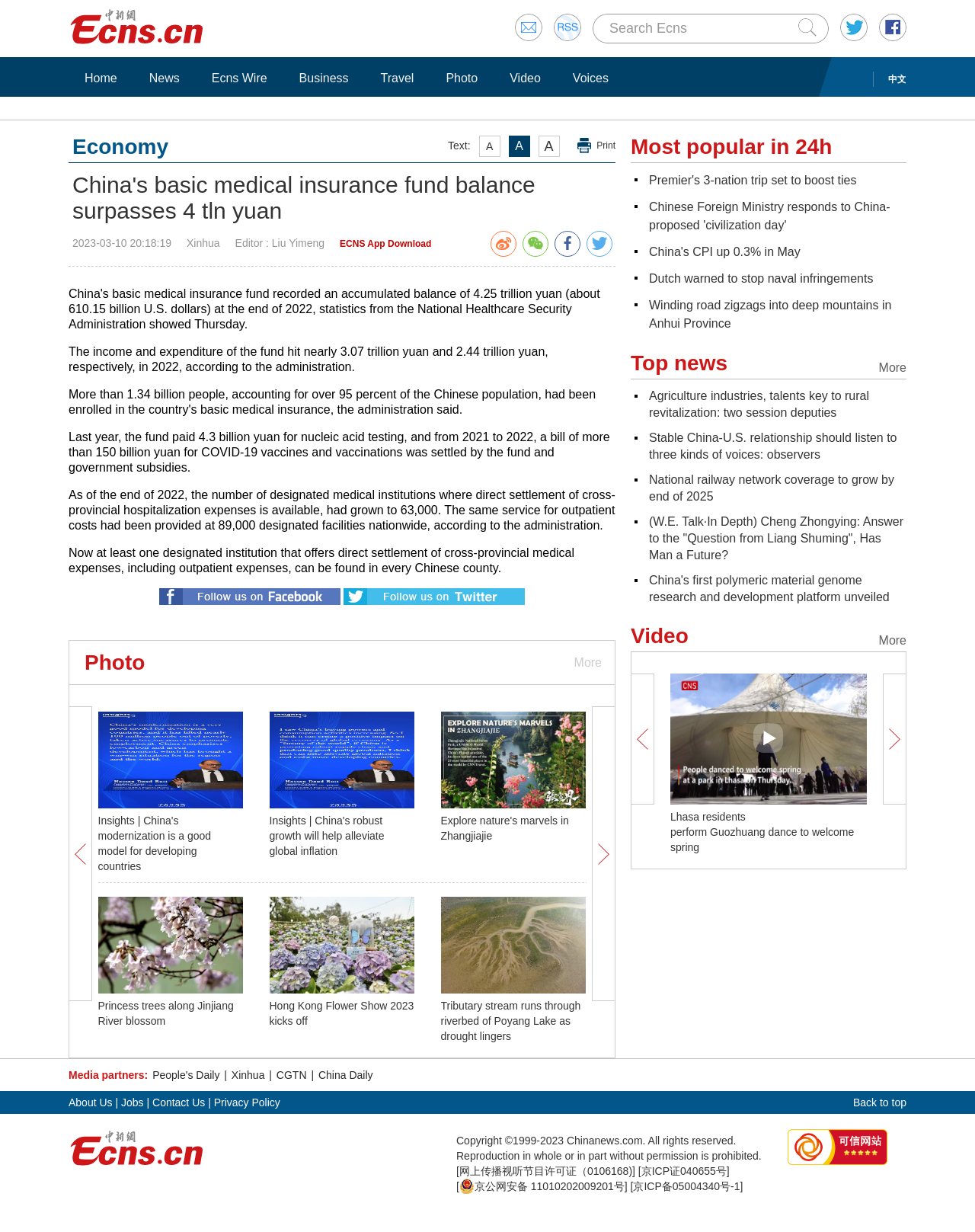Specify the bounding box coordinates of the region I need to click to perform the following instruction: "Read the news about China's basic medical insurance fund". The coordinates must be four float numbers in the range of 0 to 1, i.e., [left, top, right, bottom].

[0.07, 0.14, 0.631, 0.182]